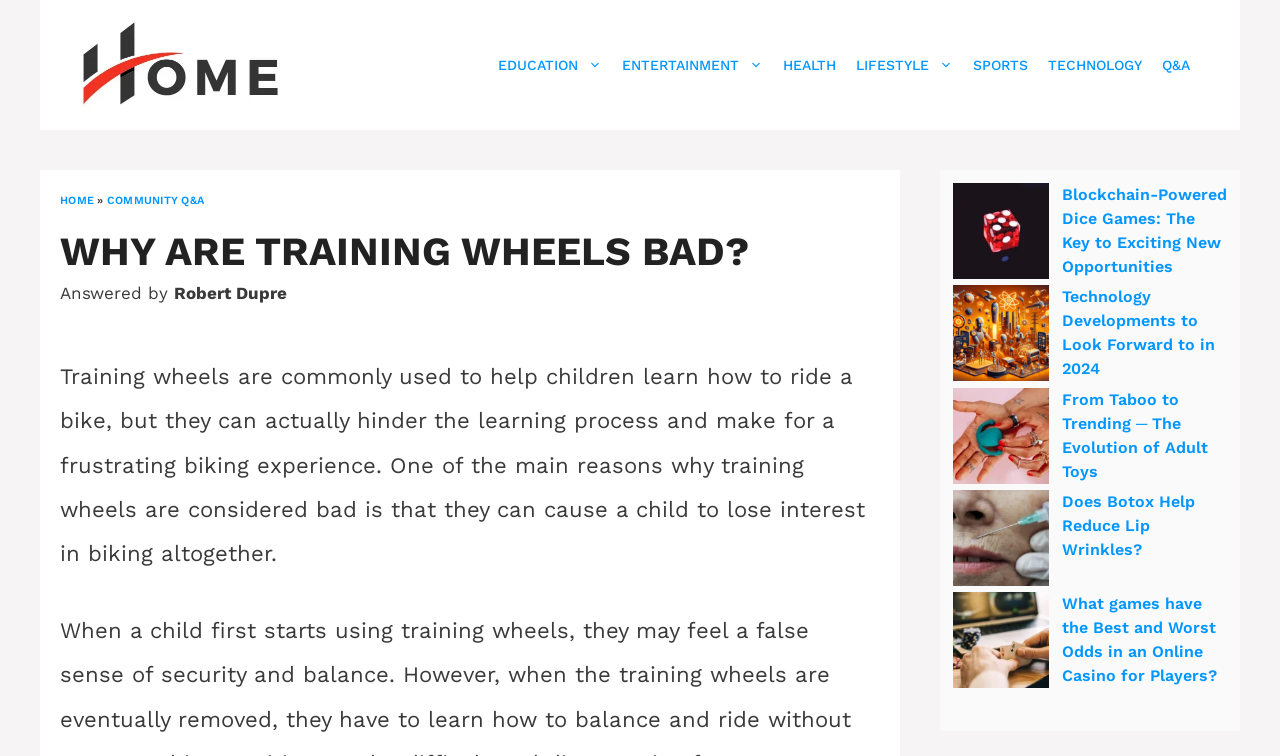Please specify the bounding box coordinates for the clickable region that will help you carry out the instruction: "explore the list of best pound-for-pound boxers".

None